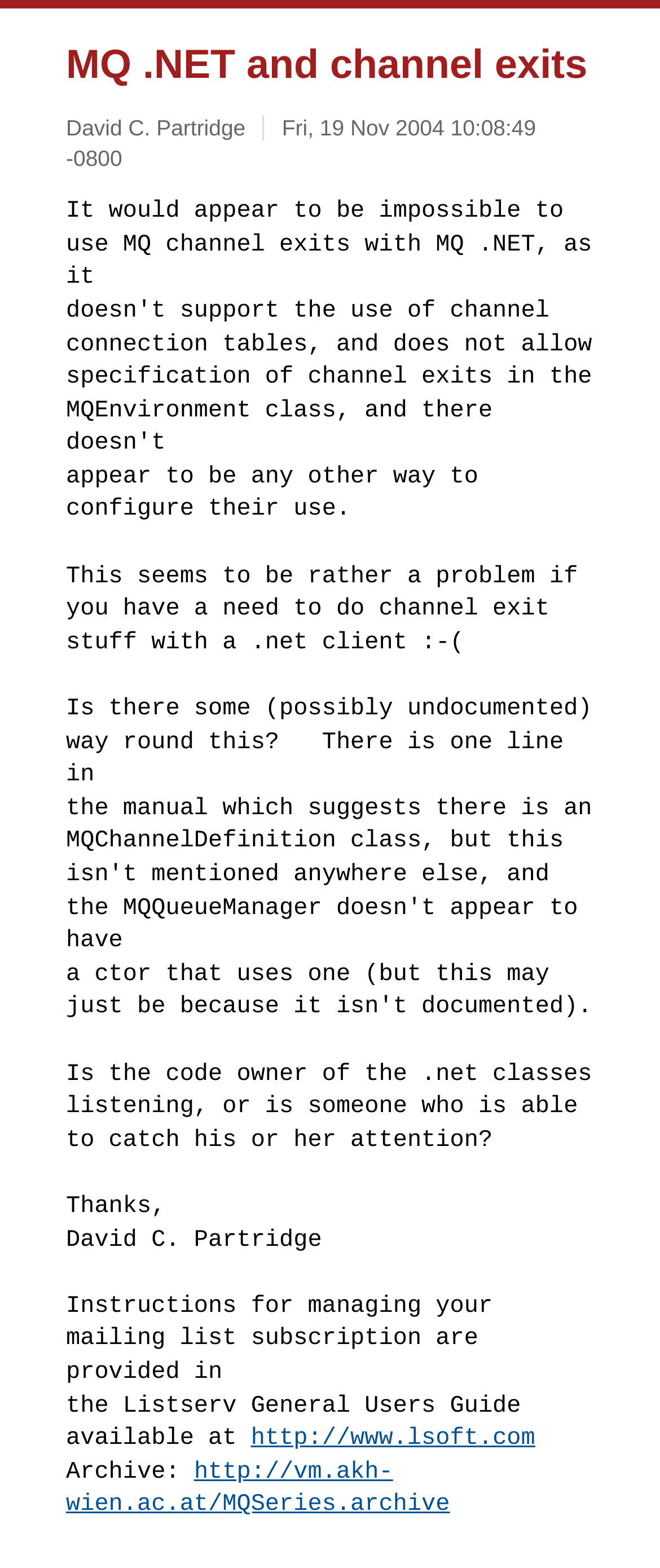From the details in the image, provide a thorough response to the question: What is the URL of the archive?

The URL of the archive can be found in the link below the 'Archive:' text, which is 'http://vm.akh-wien.ac.at/MQSeries.archive'.